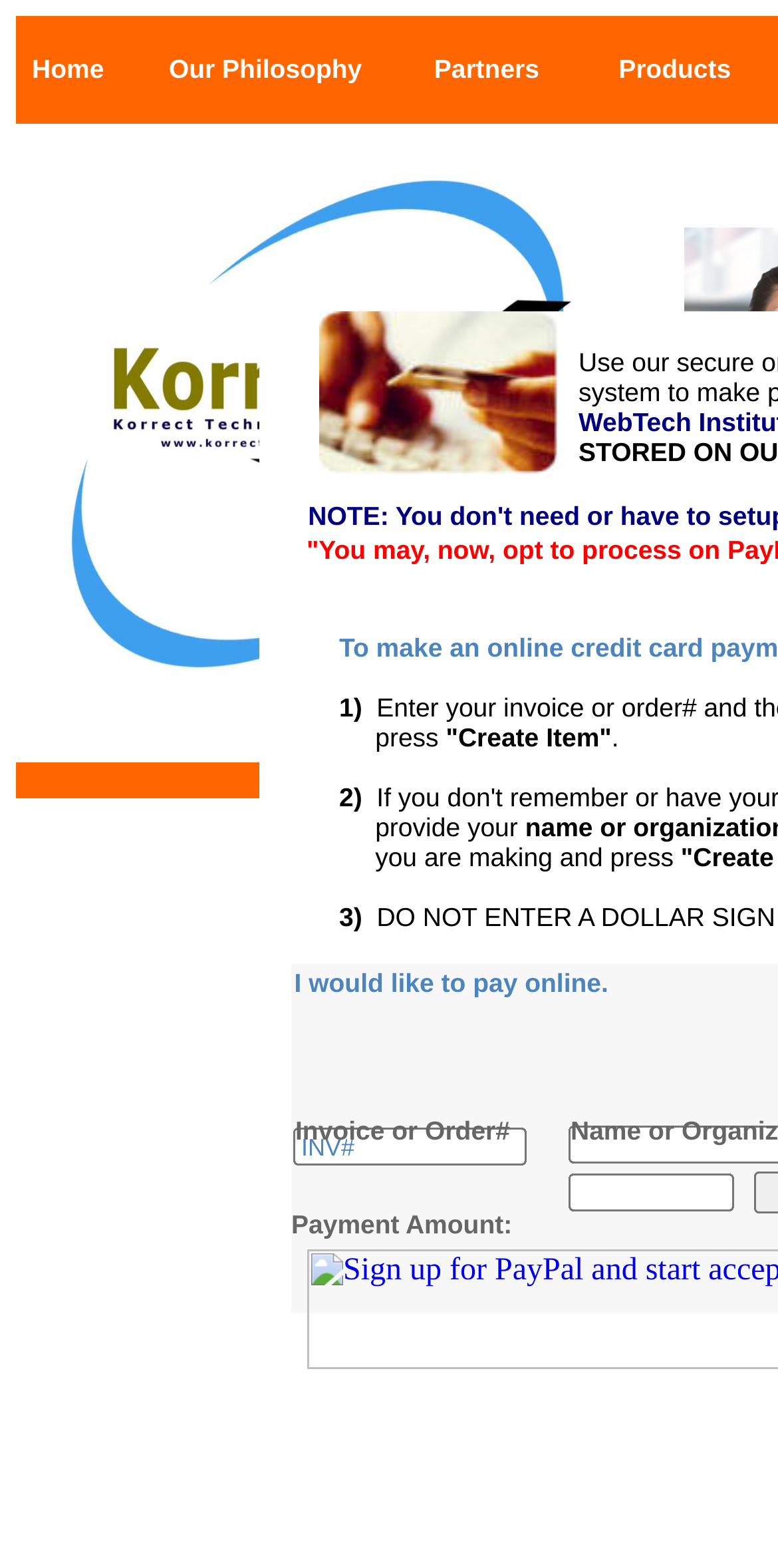Show the bounding box coordinates for the element that needs to be clicked to execute the following instruction: "Enter payment amount". Provide the coordinates in the form of four float numbers between 0 and 1, i.e., [left, top, right, bottom].

[0.374, 0.771, 0.658, 0.79]